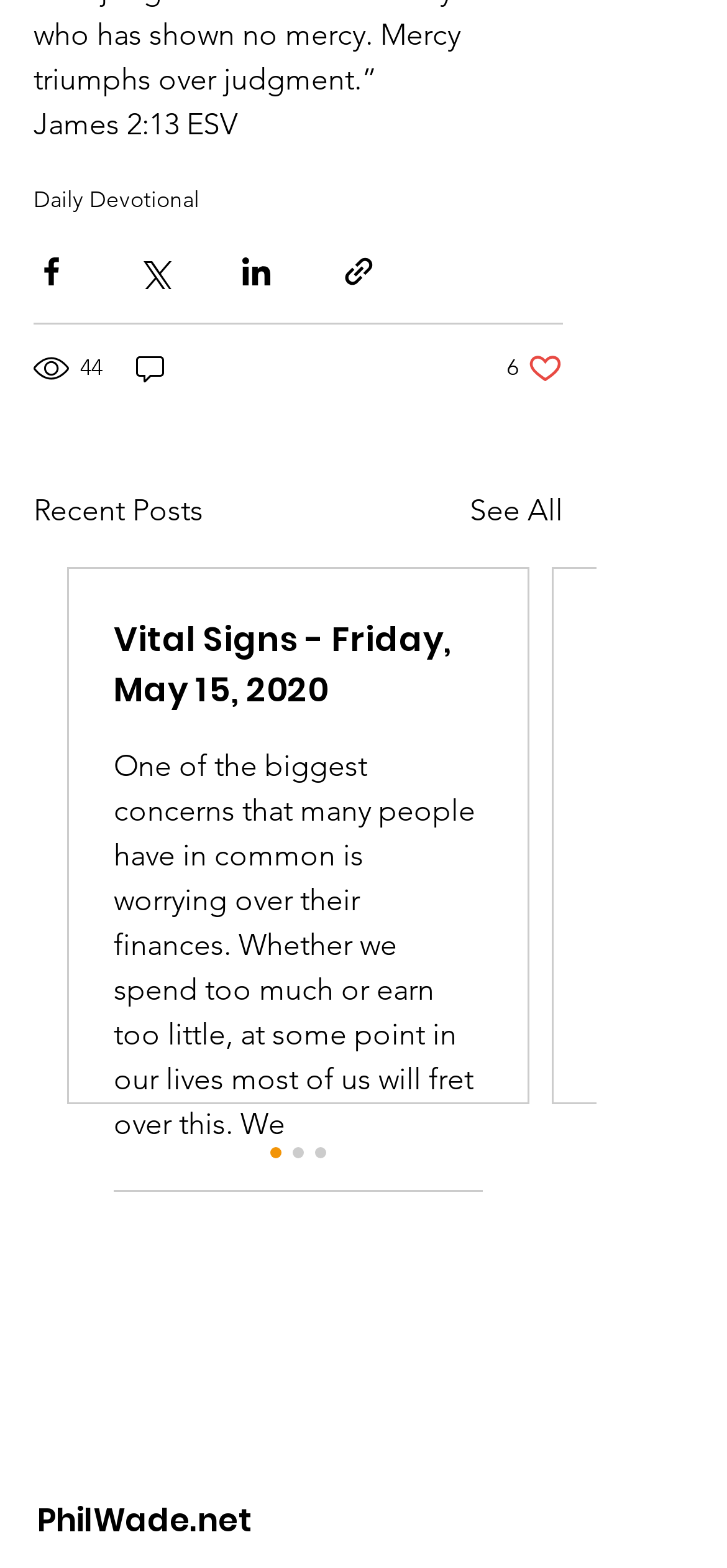Answer the question using only a single word or phrase: 
How many likes does the current post have?

6 likes